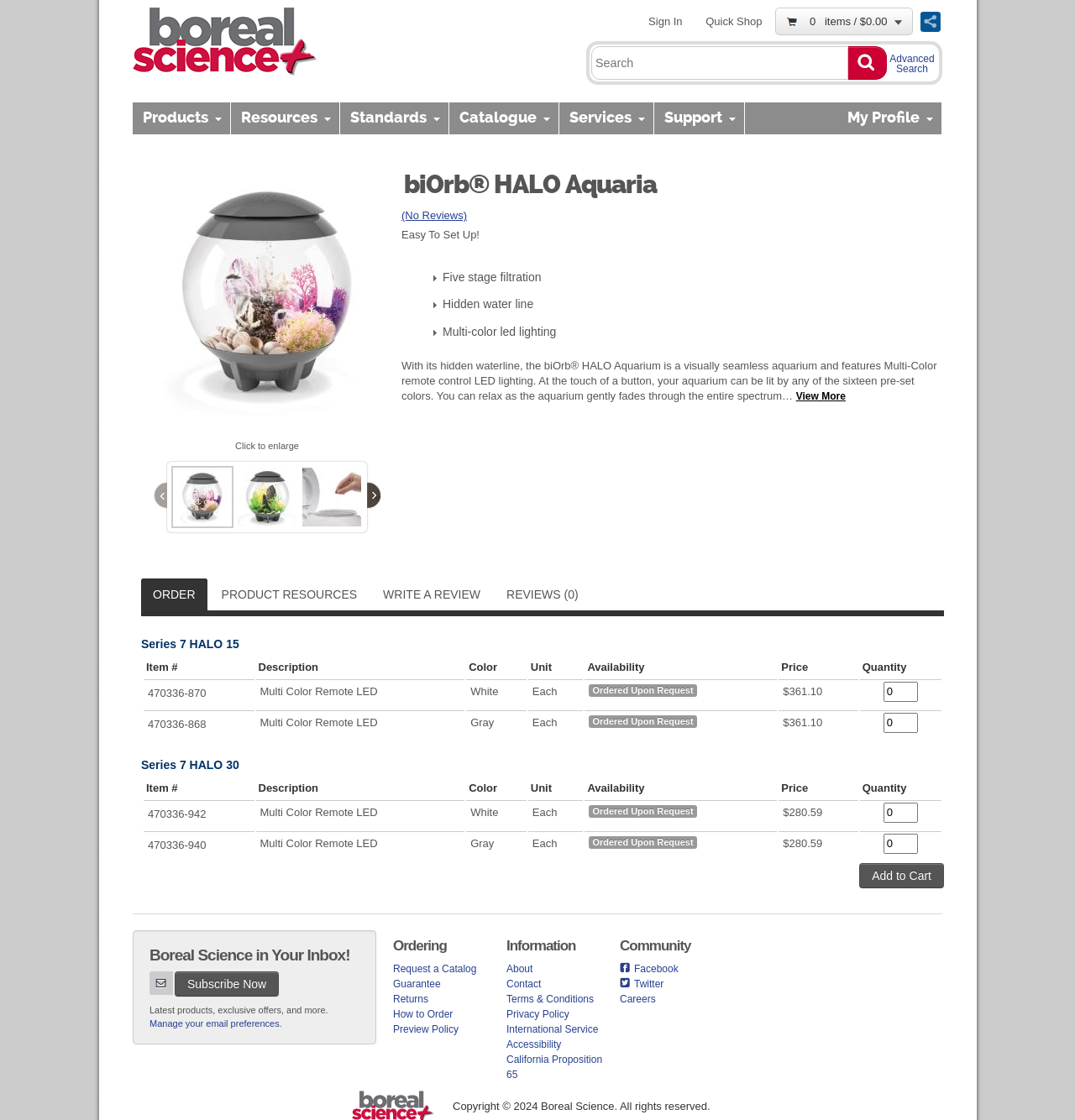What is the name of the product?
Utilize the image to construct a detailed and well-explained answer.

The name of the product can be found in the title of the webpage, which is 'biOrb HALO Aquaria | Boreal Science'. It is also mentioned multiple times throughout the webpage, including in the product description and specifications.